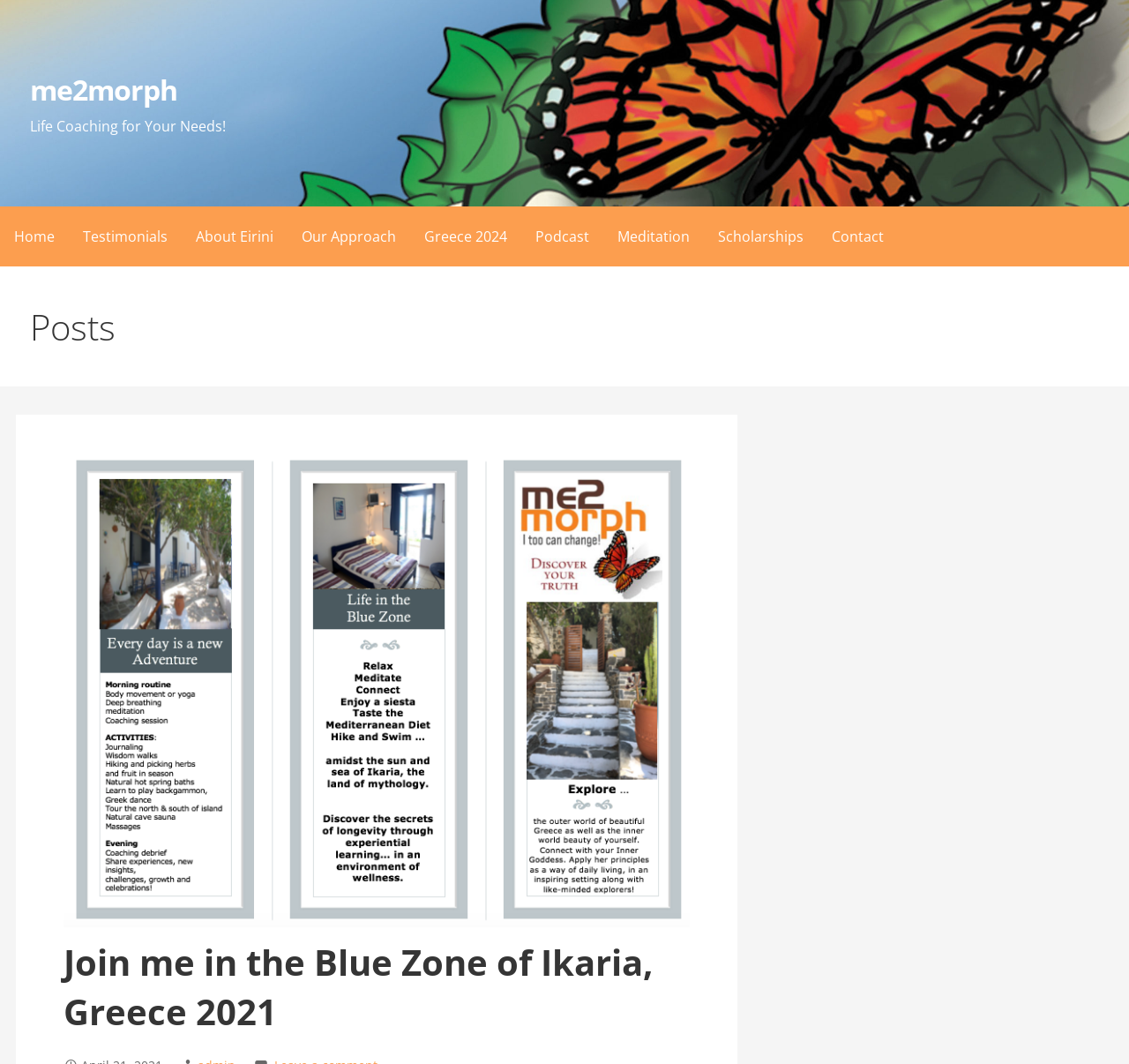Locate the bounding box coordinates of the item that should be clicked to fulfill the instruction: "Click on the me2morph link".

[0.026, 0.066, 0.157, 0.102]